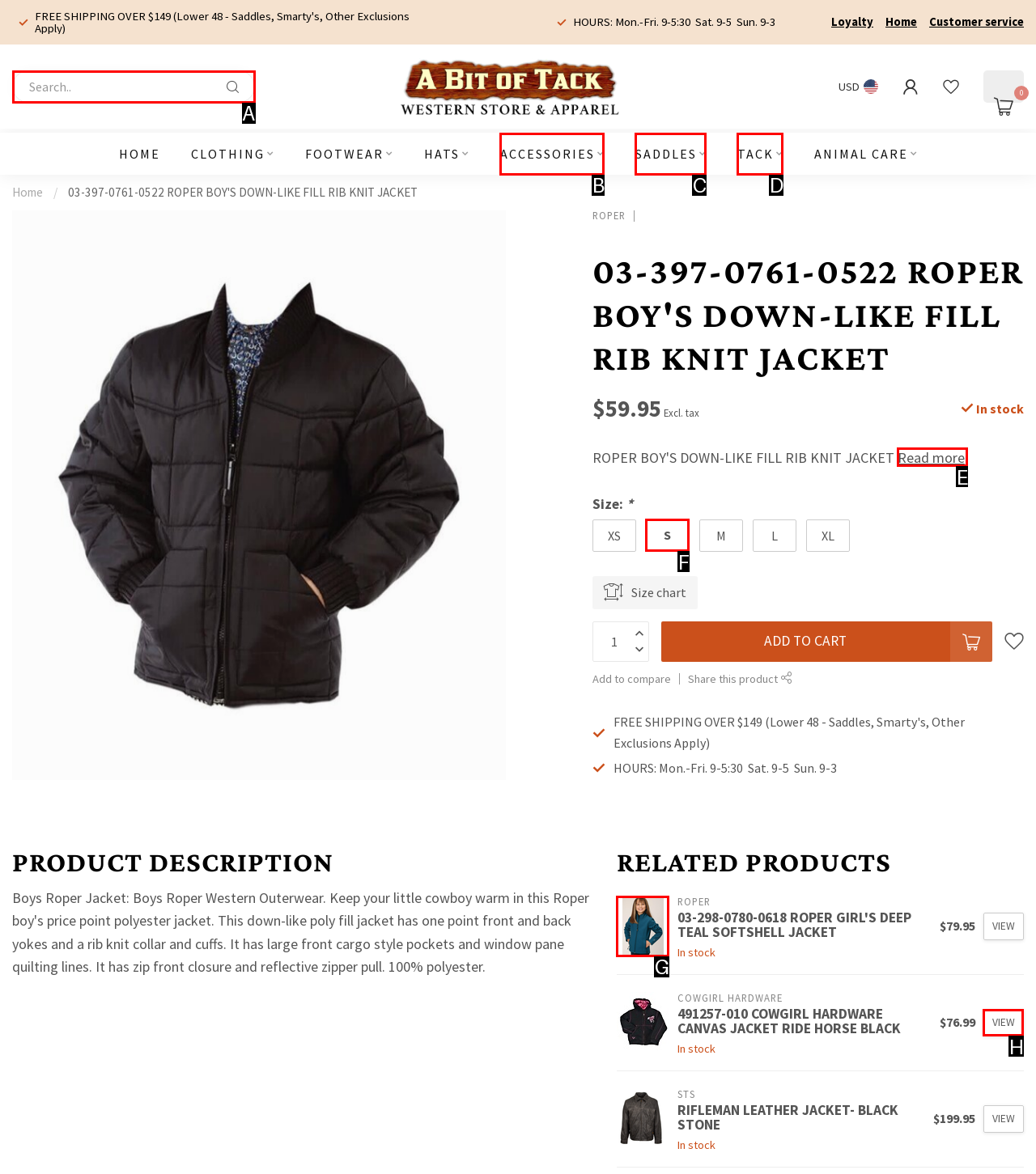Using the description: Read more., find the corresponding HTML element. Provide the letter of the matching option directly.

E